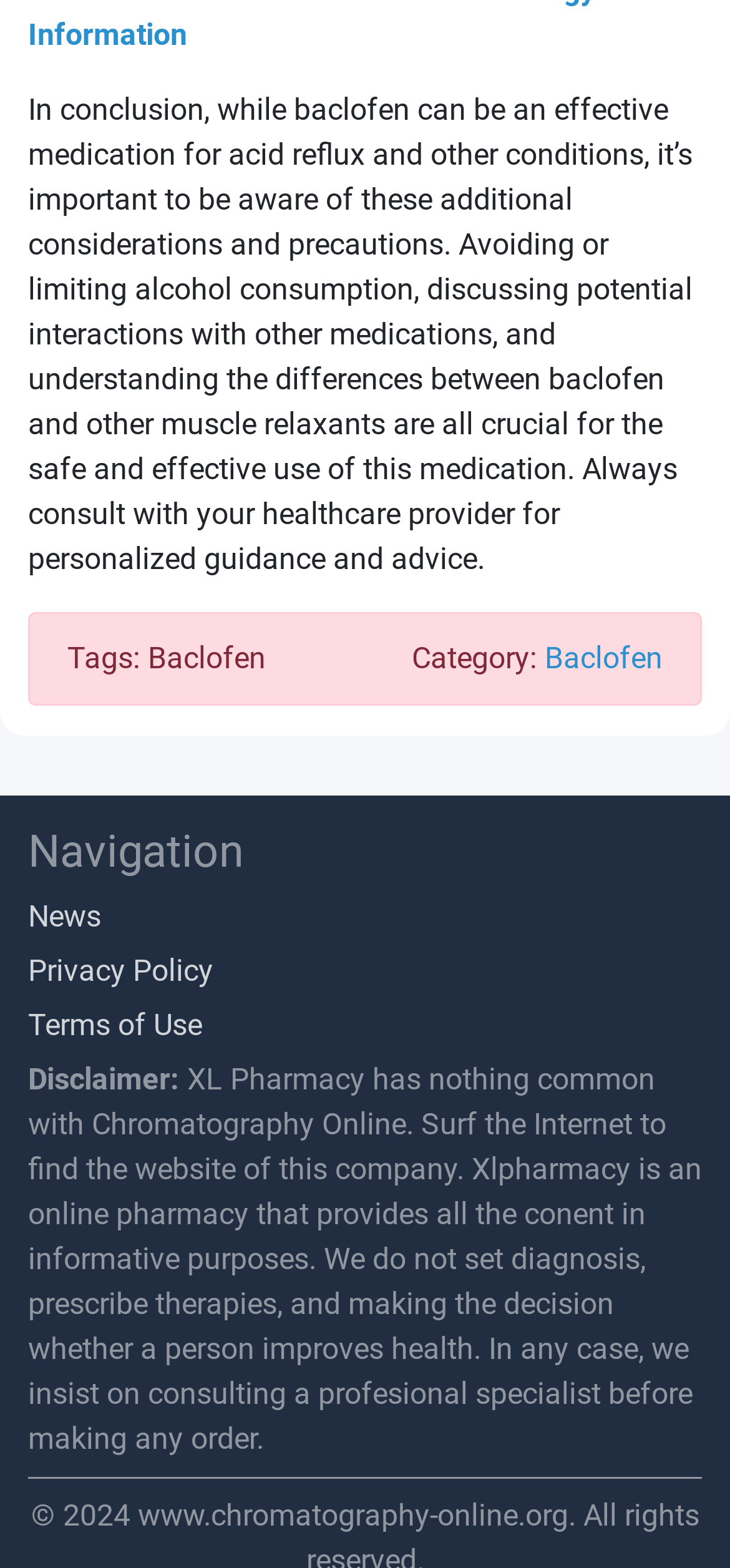What should users do before making an order?
Please provide a comprehensive answer based on the visual information in the image.

According to the Disclaimer text, users are advised to 'consult a professional specialist before making any order.' This suggests that the website is not intended to replace professional medical advice and users should seek guidance from a qualified specialist before making a purchase.